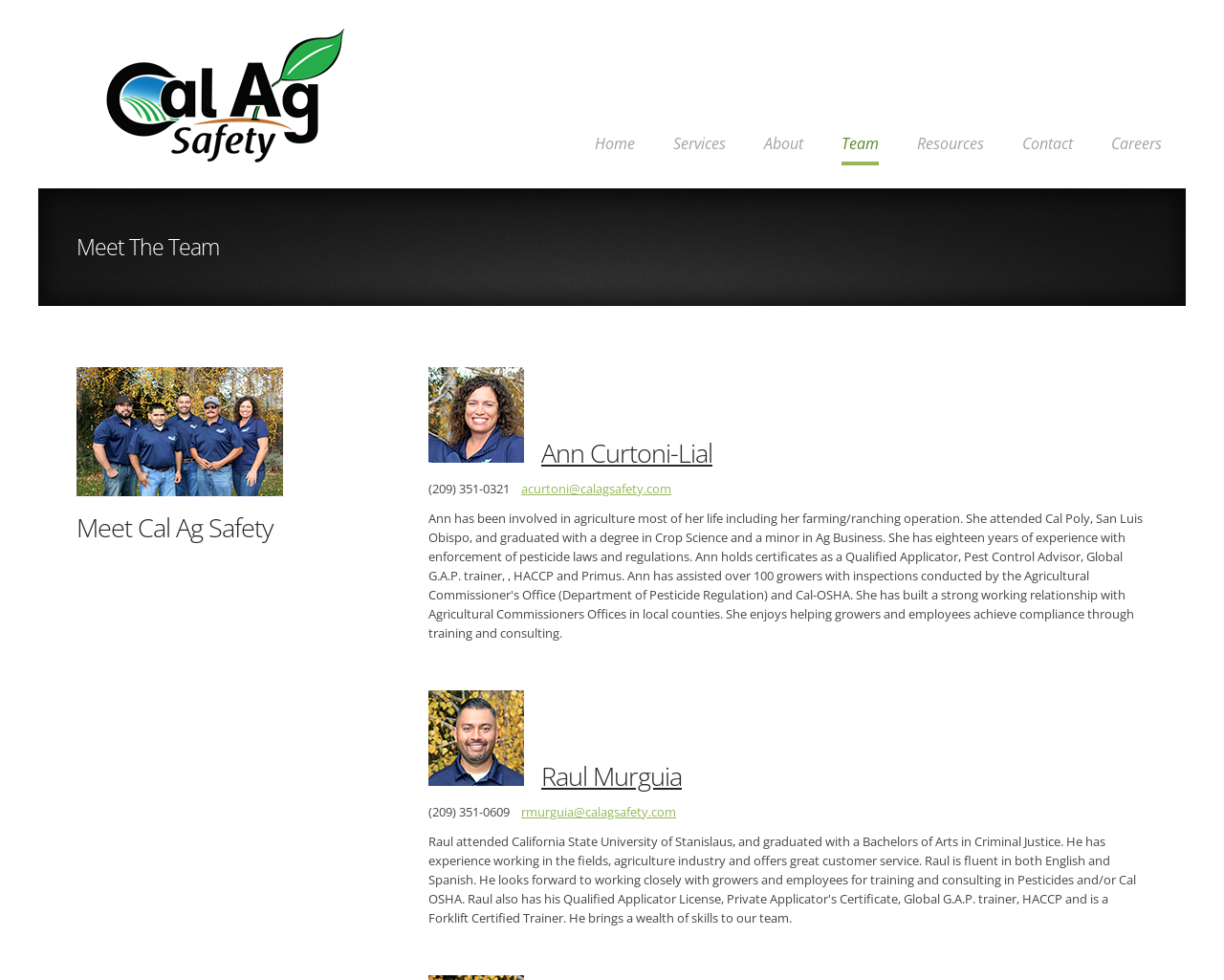Mark the bounding box of the element that matches the following description: "Home".

[0.486, 0.139, 0.519, 0.165]